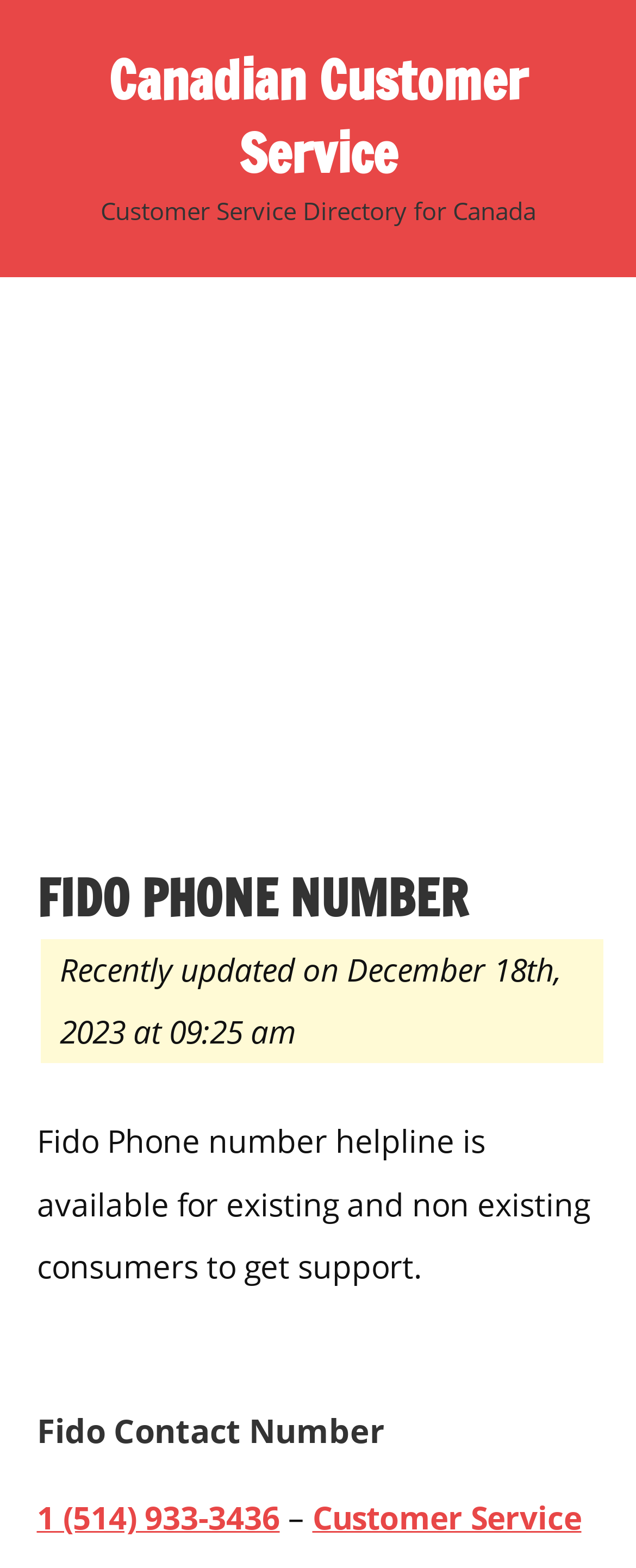What is the purpose of the webpage?
Refer to the image and provide a detailed answer to the question.

I inferred the purpose of the webpage by reading the text 'Fido Phone number helpline is available for existing and non existing consumers to get support.' and understanding that the webpage provides a way to contact Fido customer care.